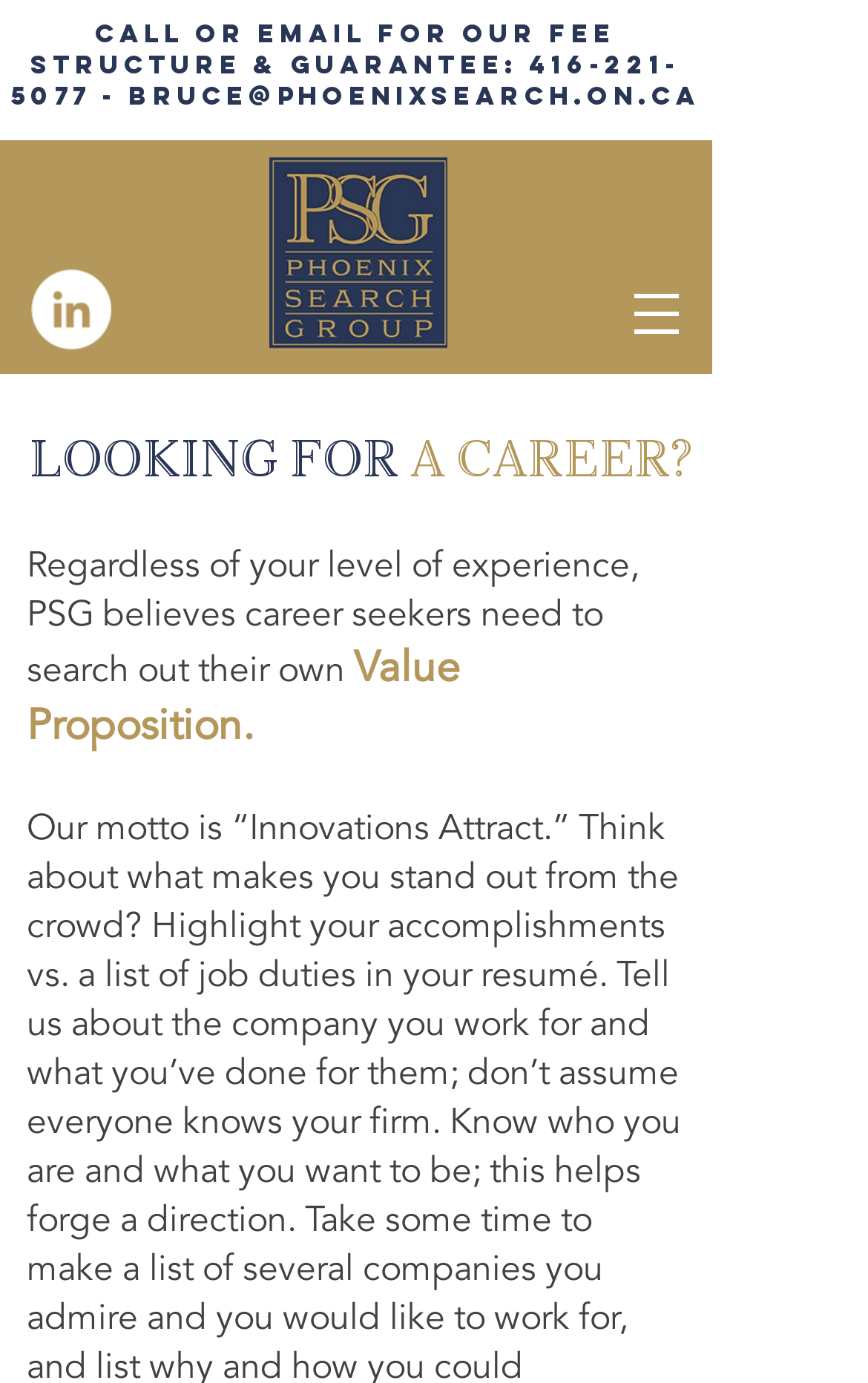Locate the bounding box coordinates of the UI element described by: "aria-label="Bruce Sturley - President"". The bounding box coordinates should consist of four float numbers between 0 and 1, i.e., [left, top, right, bottom].

[0.036, 0.195, 0.128, 0.253]